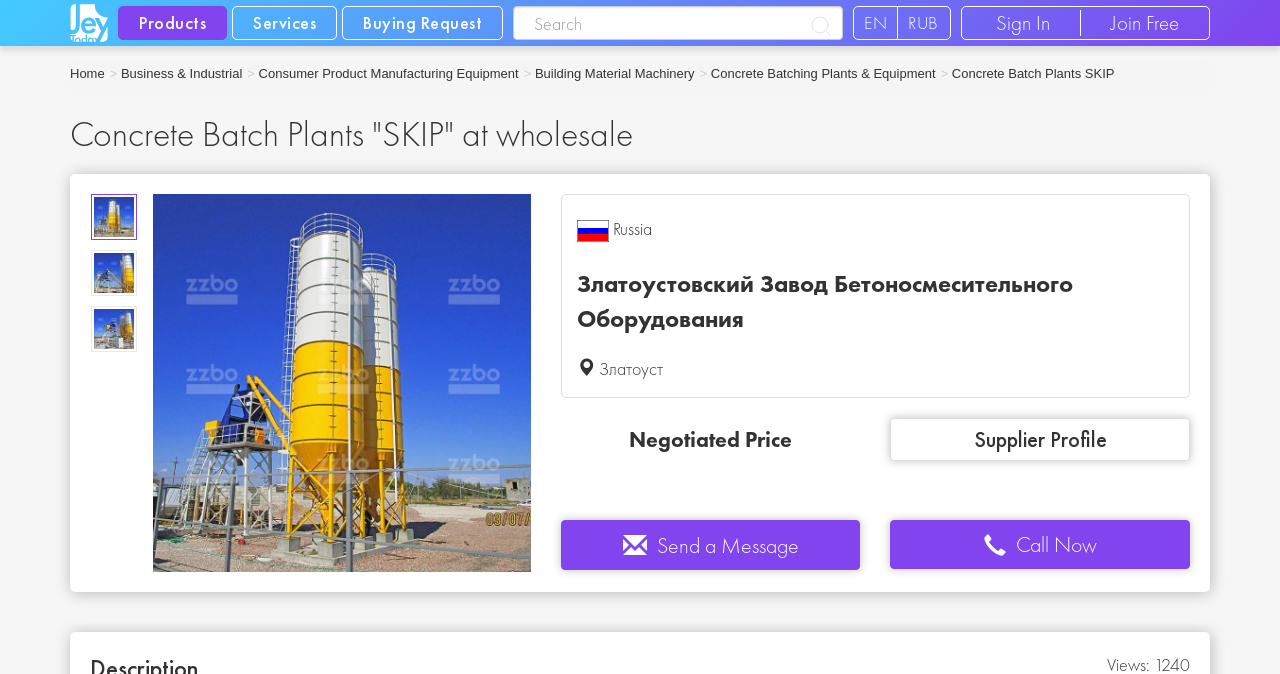Please determine the bounding box coordinates of the element to click on in order to accomplish the following task: "Search for products". Ensure the coordinates are four float numbers ranging from 0 to 1, i.e., [left, top, right, bottom].

[0.401, 0.009, 0.659, 0.059]